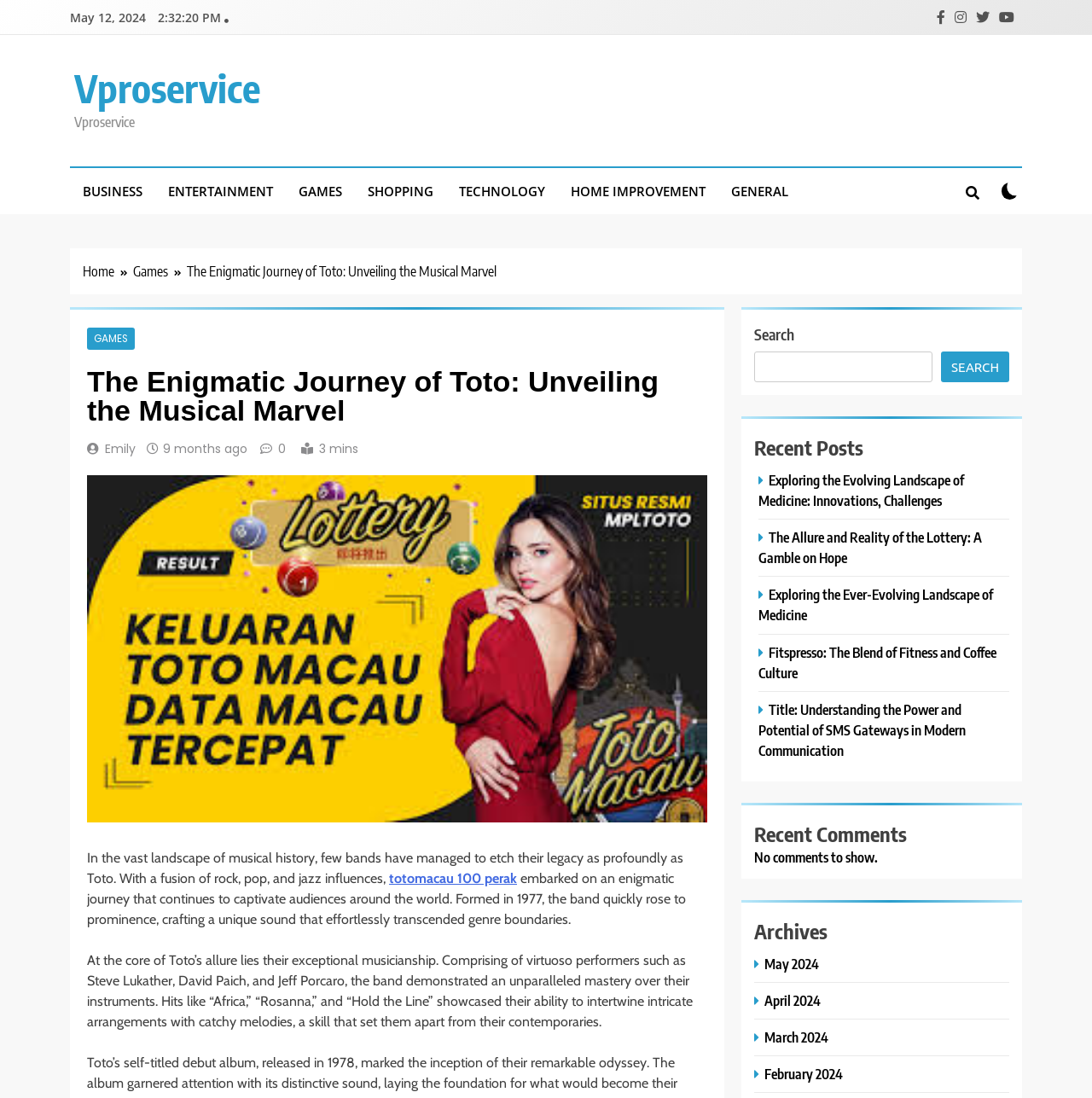What is the date displayed at the top of the webpage?
Look at the image and respond to the question as thoroughly as possible.

I found the date by looking at the top of the webpage, where I saw a StaticText element with the text 'May 12, 2024'.